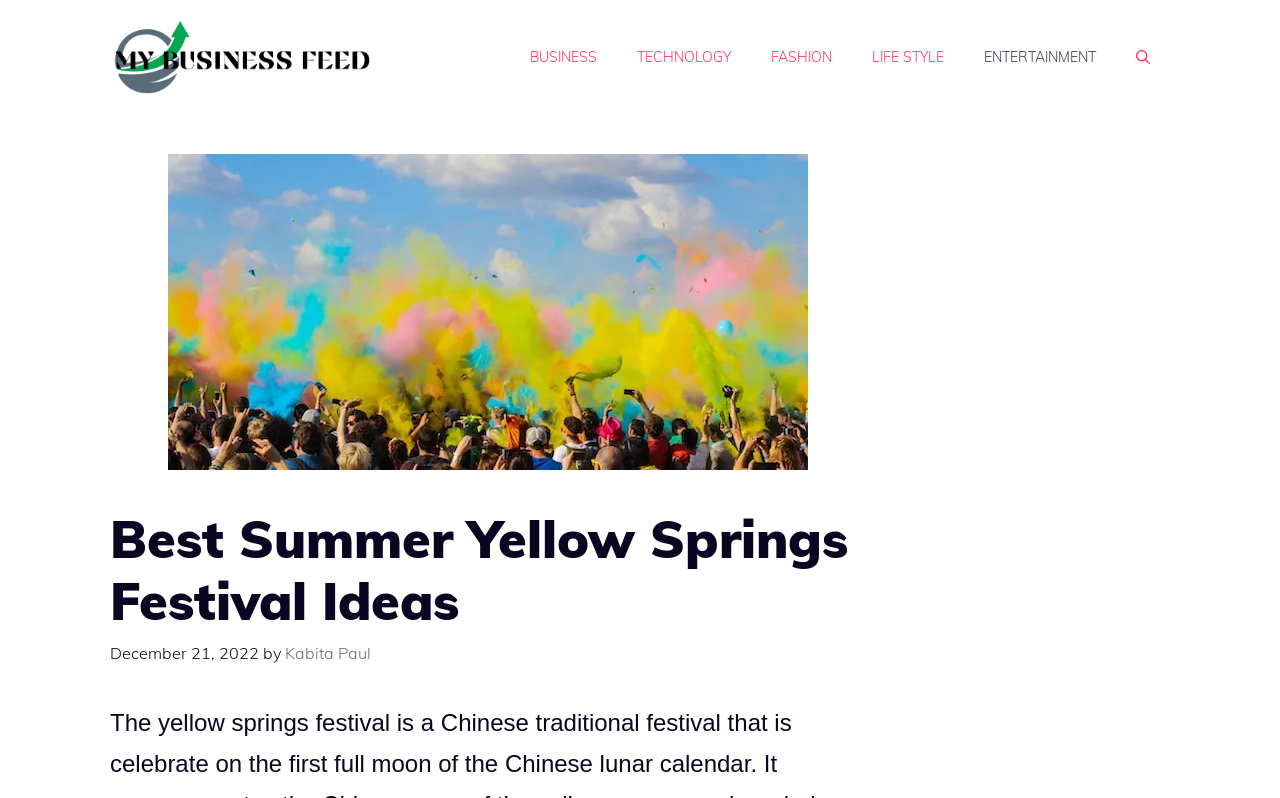How many categories are in the navigation menu?
Please answer the question with a detailed response using the information from the screenshot.

The navigation menu is located below the banner and contains links to different categories. By counting the links, we can see that there are 5 categories: BUSINESS, TECHNOLOGY, FASHION, LIFE STYLE, and ENTERTAINMENT.